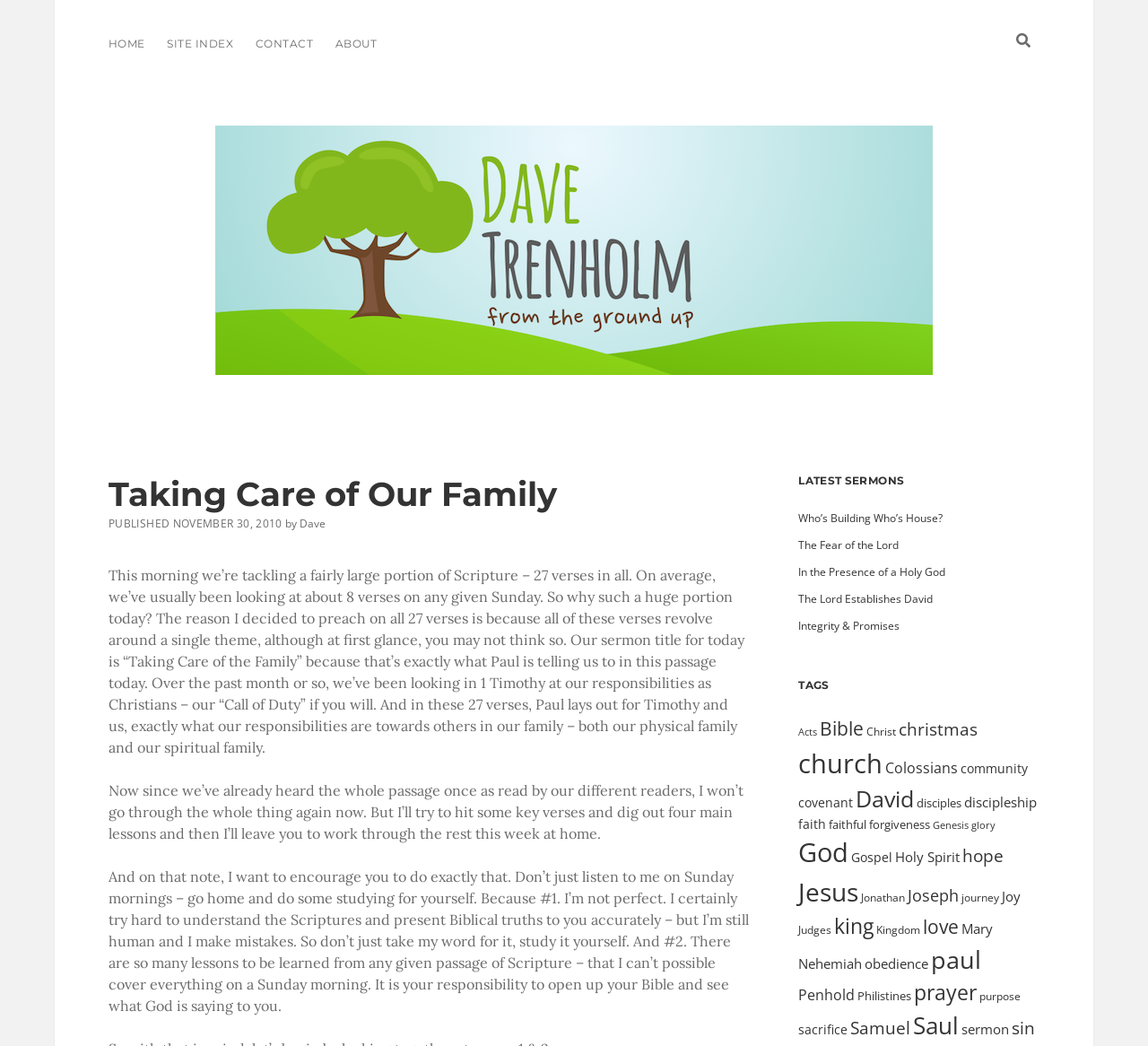Pinpoint the bounding box coordinates for the area that should be clicked to perform the following instruction: "Click the HOME link".

[0.095, 0.034, 0.127, 0.05]